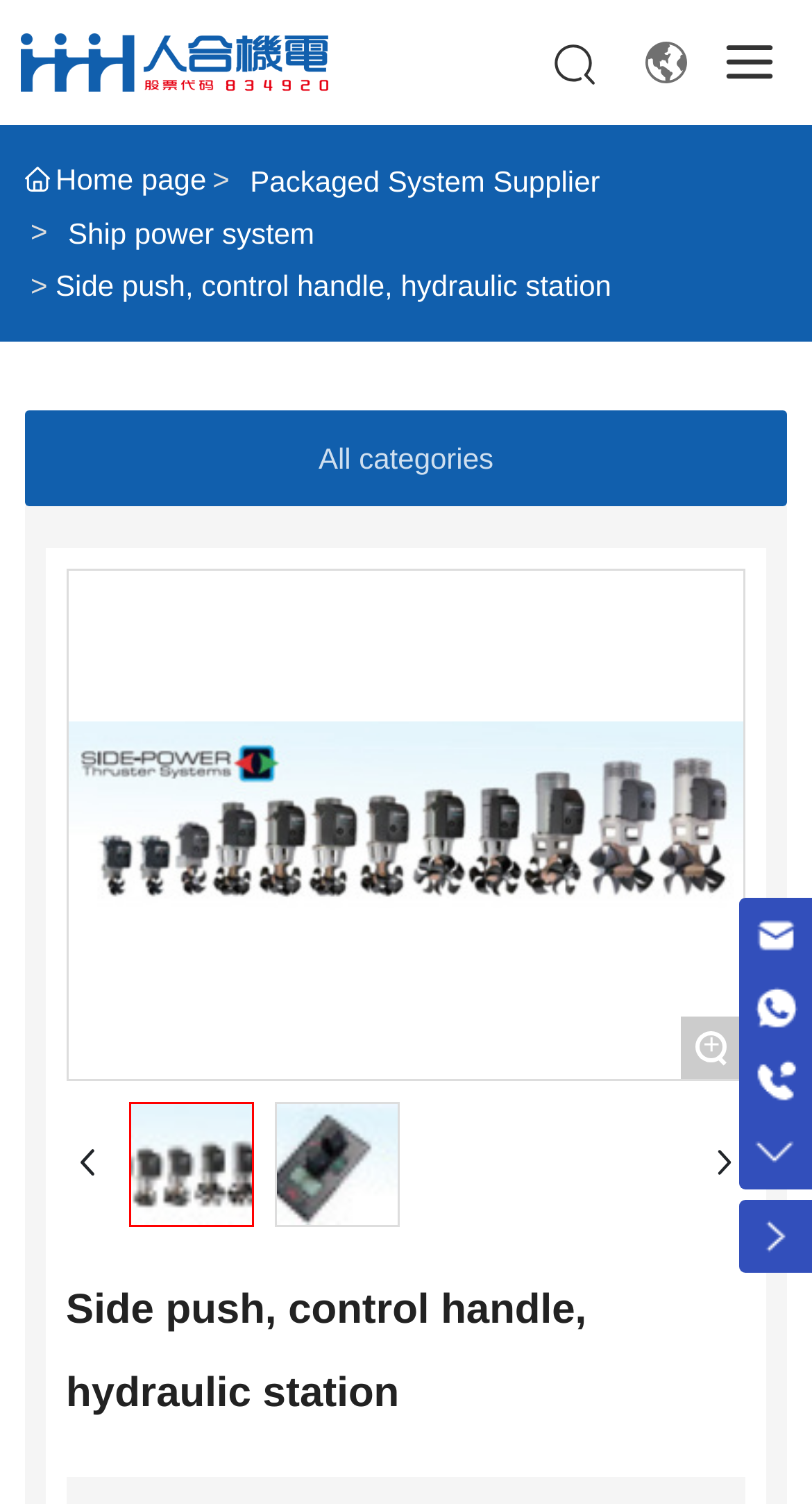Given the description of the UI element: "Ship power system", predict the bounding box coordinates in the form of [left, top, right, bottom], with each value being a float between 0 and 1.

[0.084, 0.14, 0.387, 0.173]